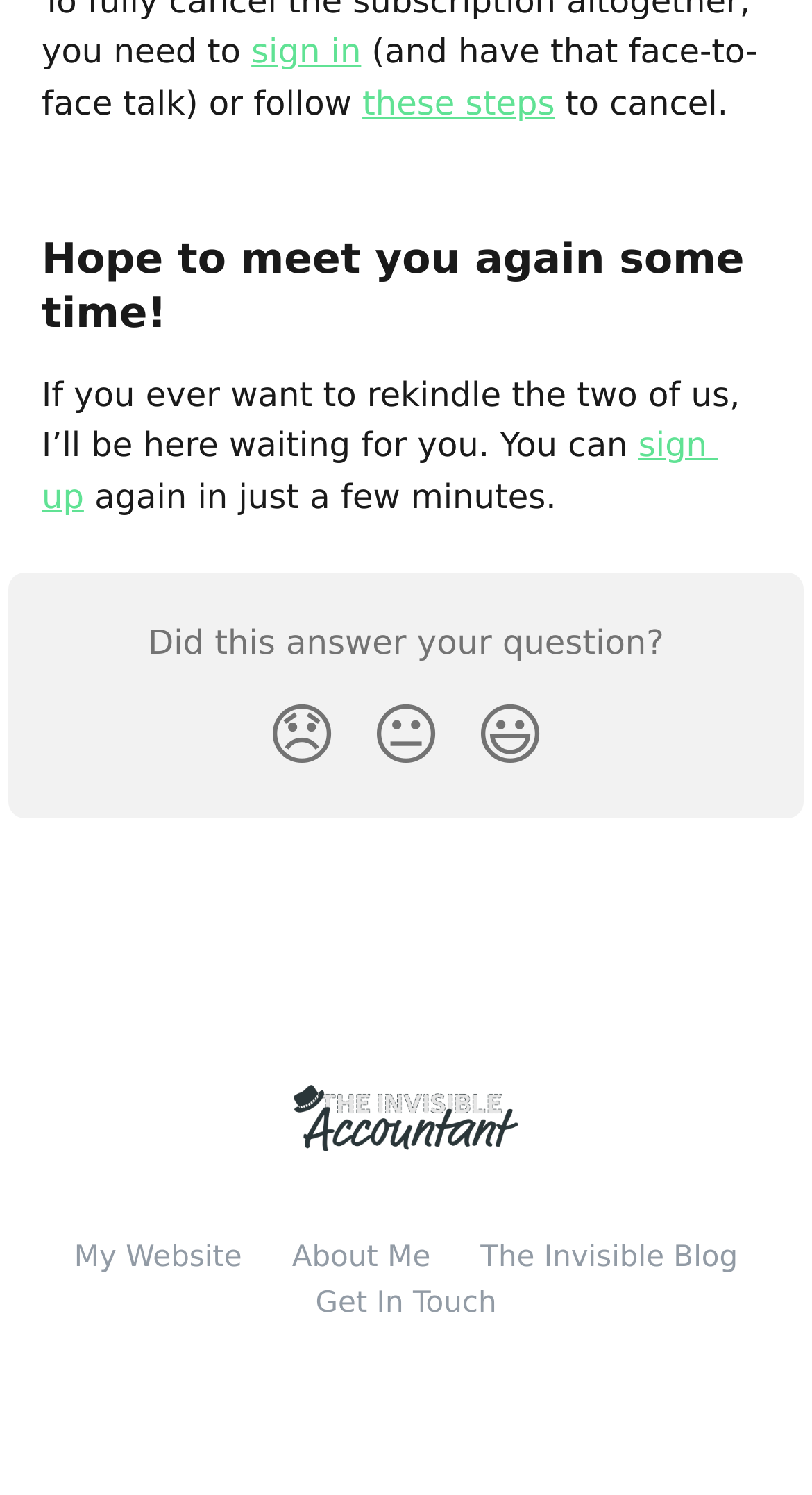Please answer the following query using a single word or phrase: 
What is the topic of the help center?

The Invisible Accountant